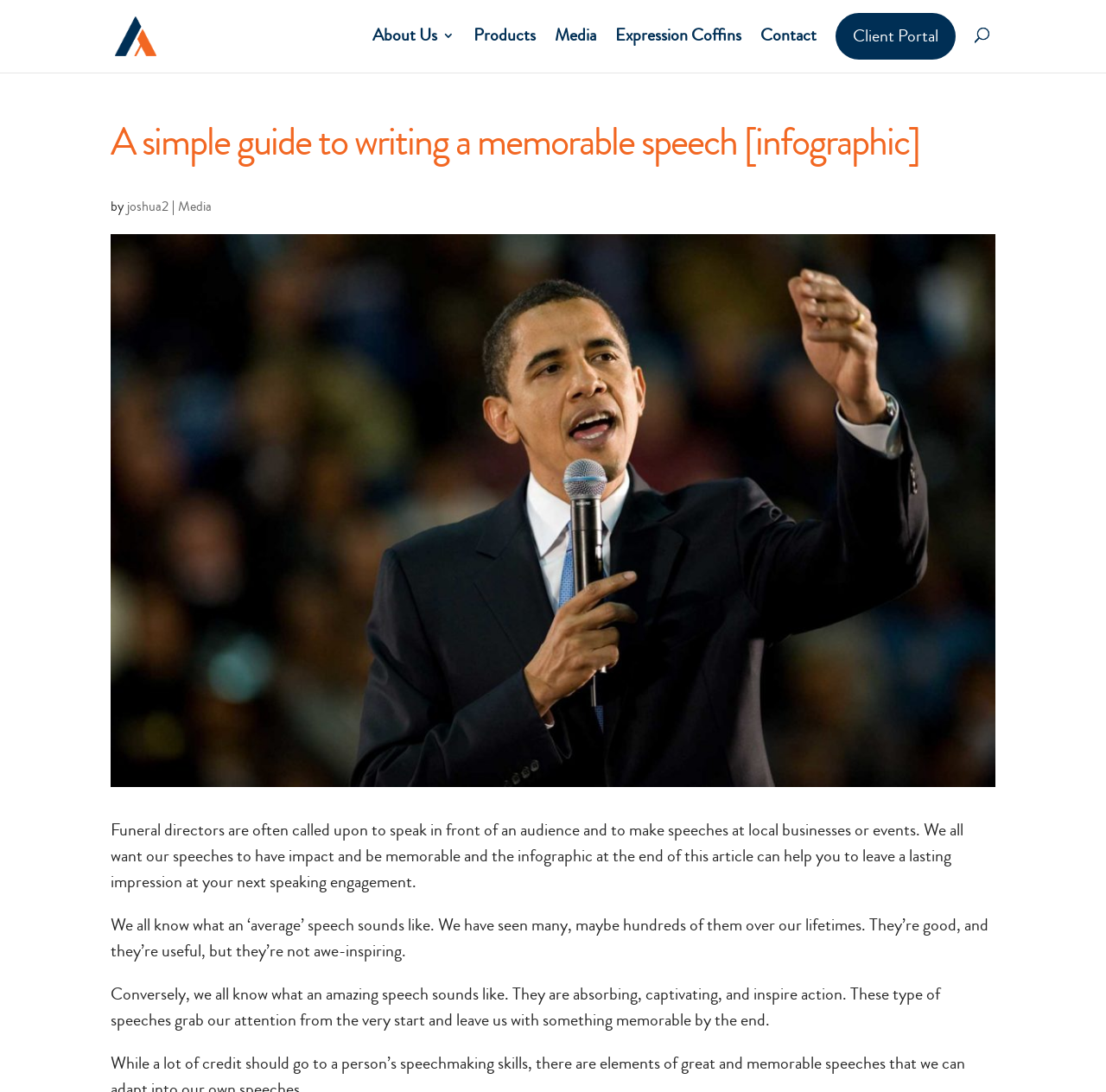Answer the question in one word or a short phrase:
What is the image above the article about?

a man making a speech